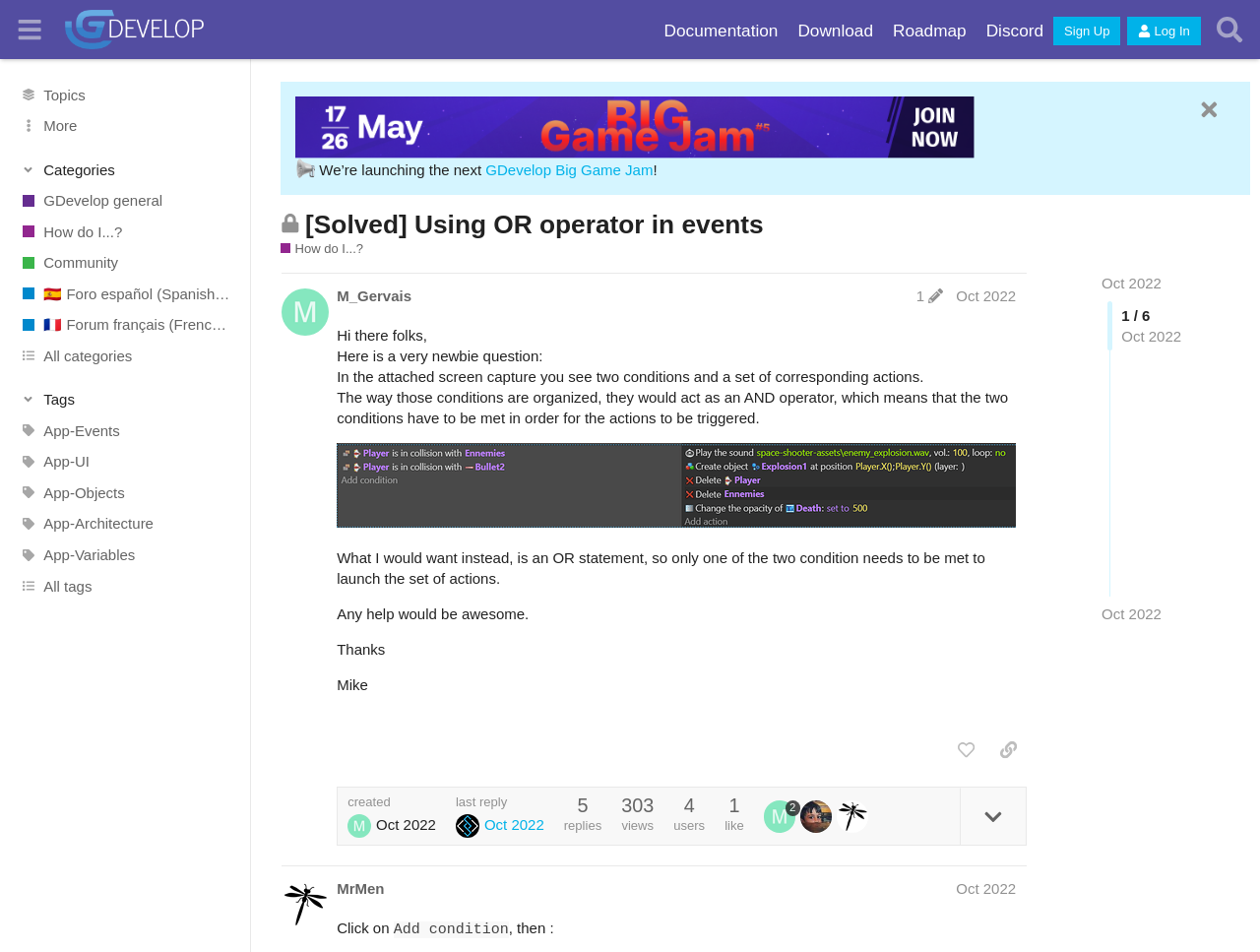Locate the bounding box coordinates of the element that should be clicked to execute the following instruction: "View the 'GDevelop general' category".

[0.0, 0.194, 0.199, 0.227]